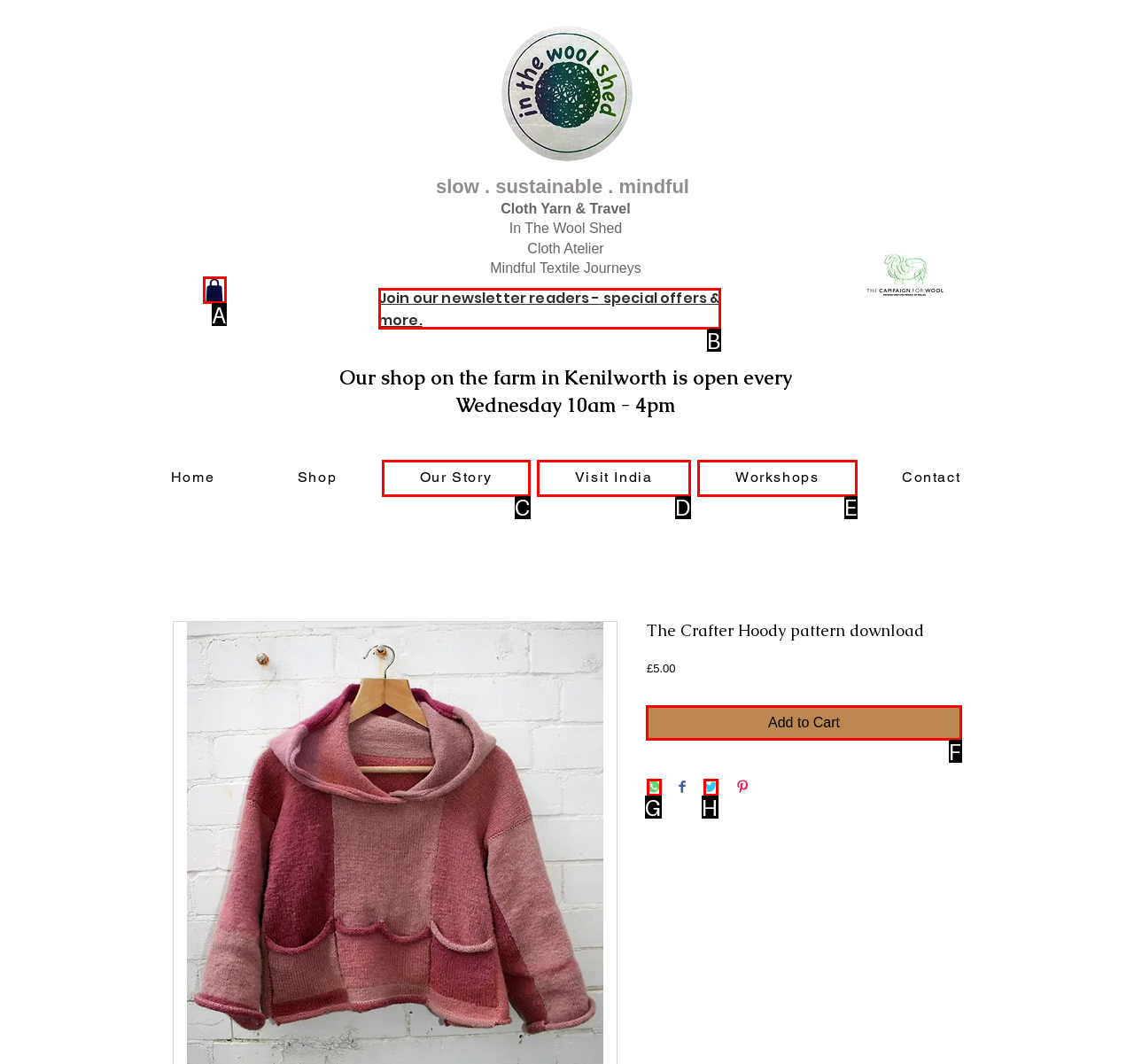Out of the given choices, which letter corresponds to the UI element required to Add the Crafter Hoody pattern to cart? Answer with the letter.

F